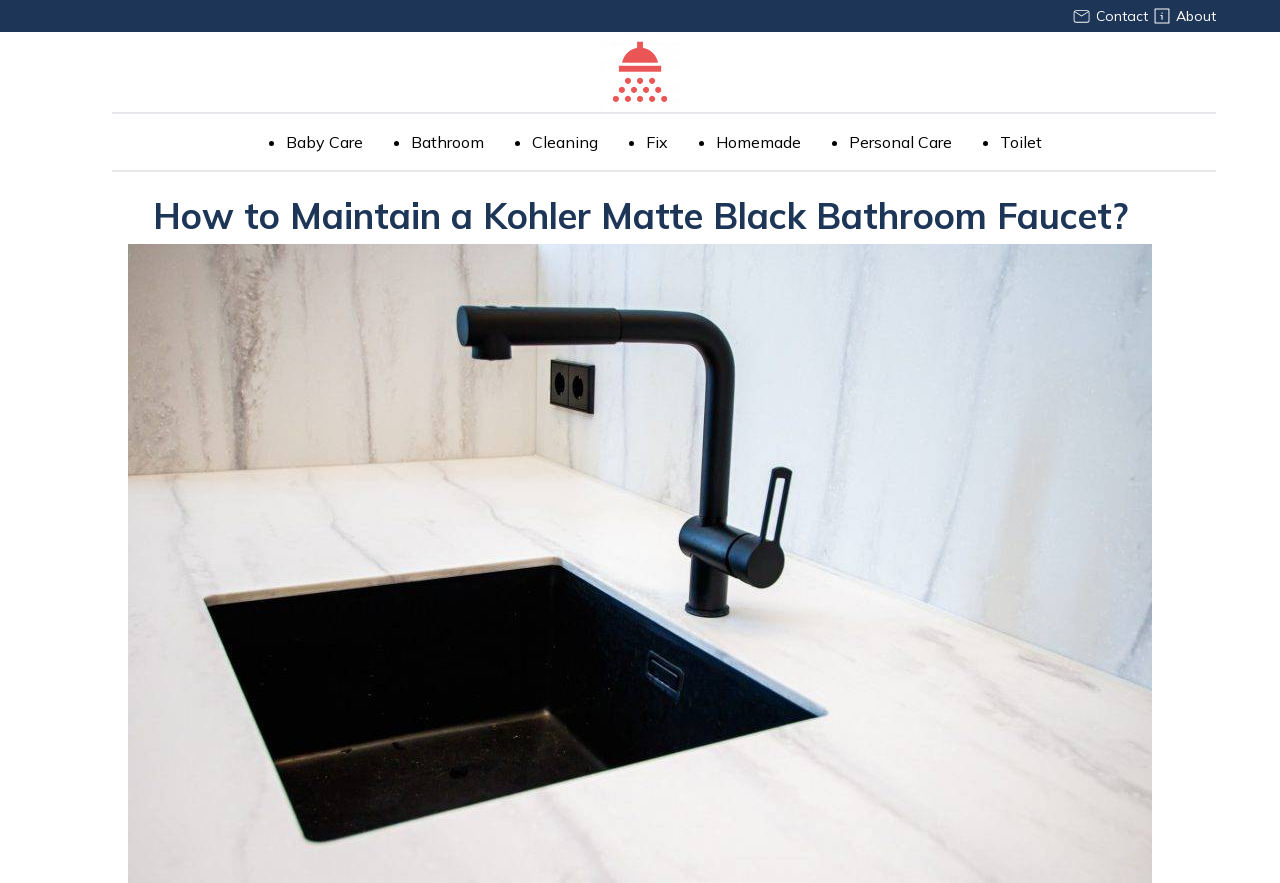Answer the question using only a single word or phrase: 
Is there an 'About' section on the webpage?

Yes